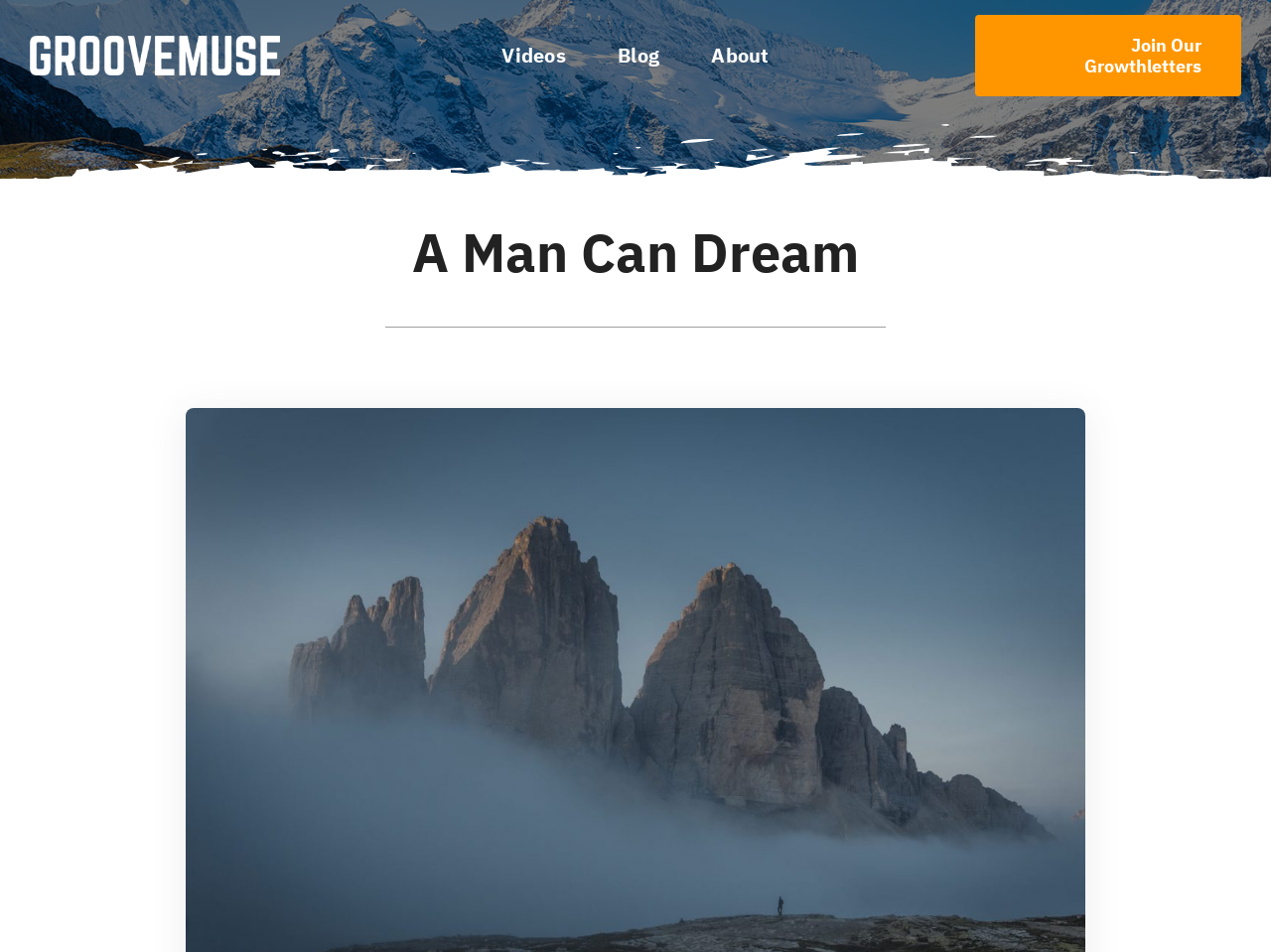Extract the primary heading text from the webpage.

A Man Can Dream